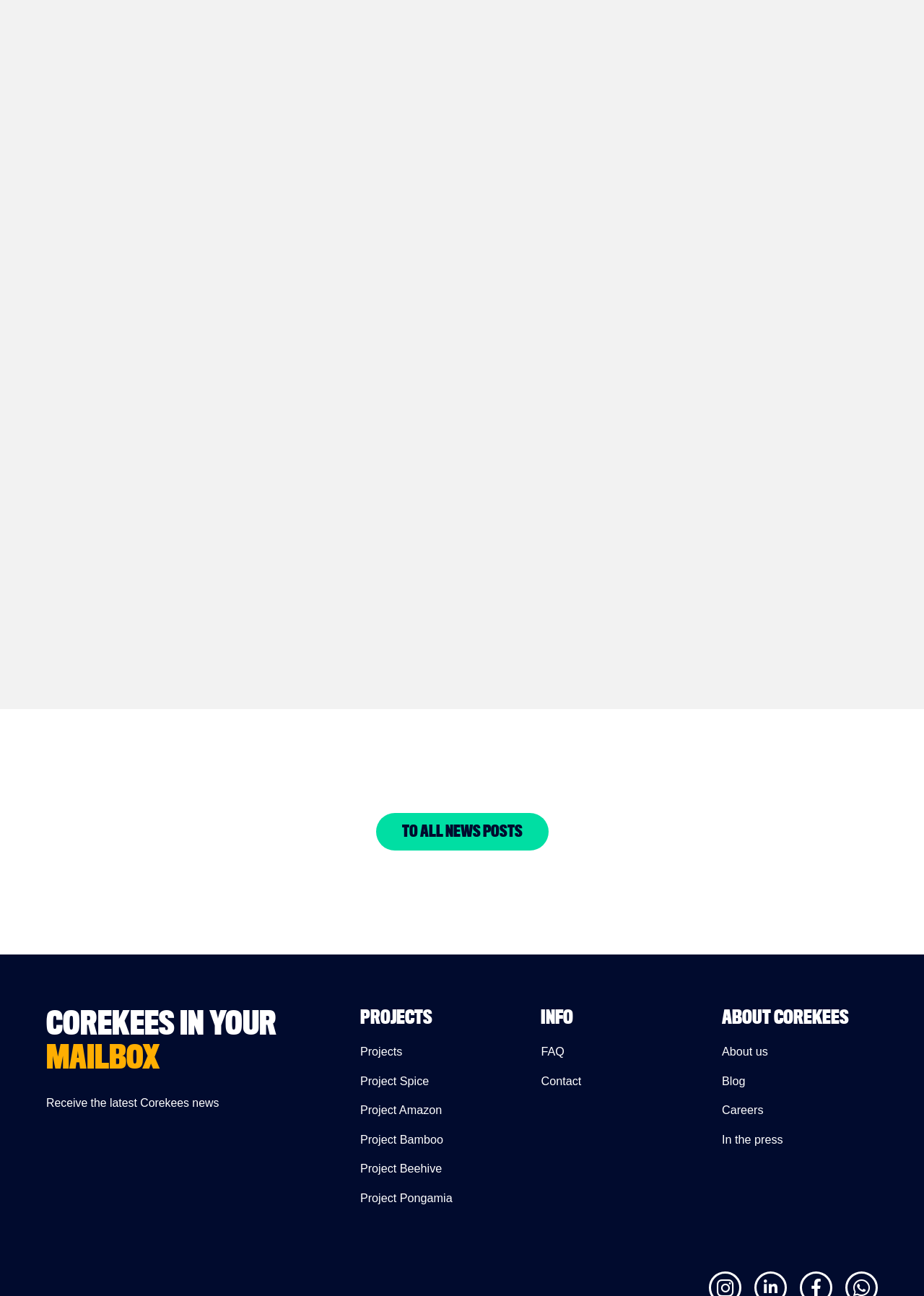Find the bounding box coordinates of the UI element according to this description: "Read more".

[0.831, 0.282, 0.926, 0.332]